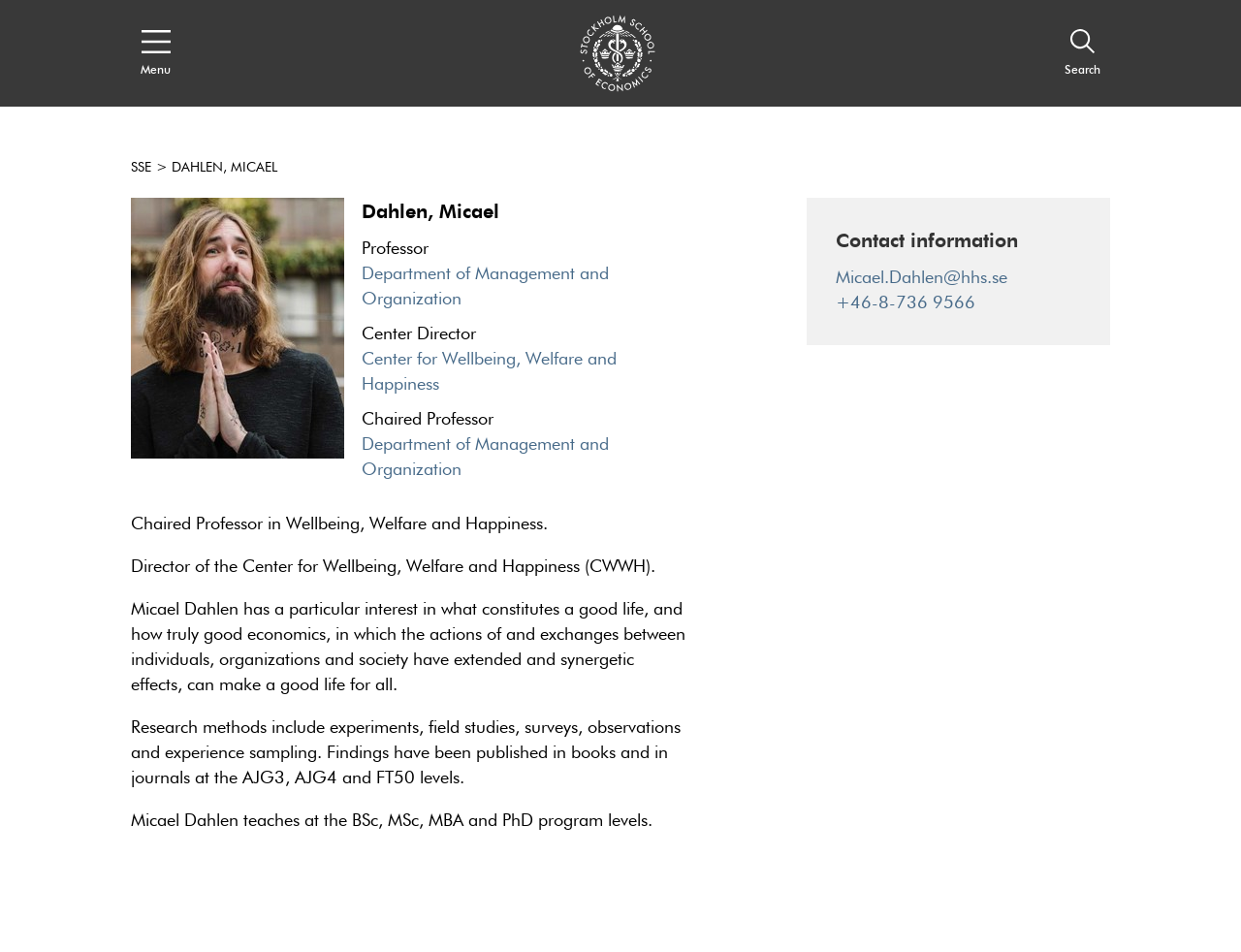Using the information in the image, give a detailed answer to the following question: What is Micael Dahlen's email address?

I obtained this answer by looking at the 'Contact information' section of the webpage, where Micael Dahlen's email address is provided as a link.